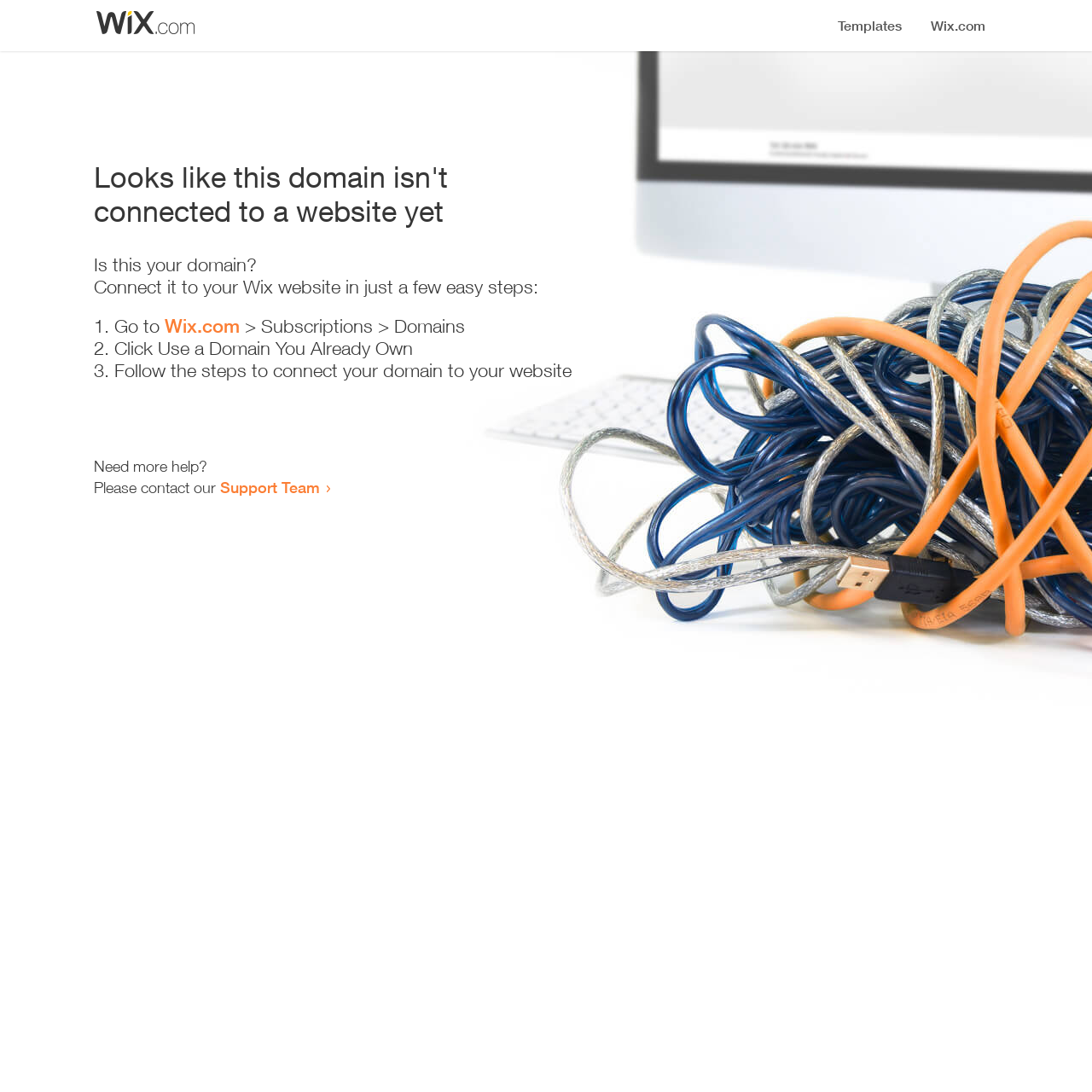Where can the user go to start the process of connecting their domain?
From the image, respond using a single word or phrase.

Wix.com